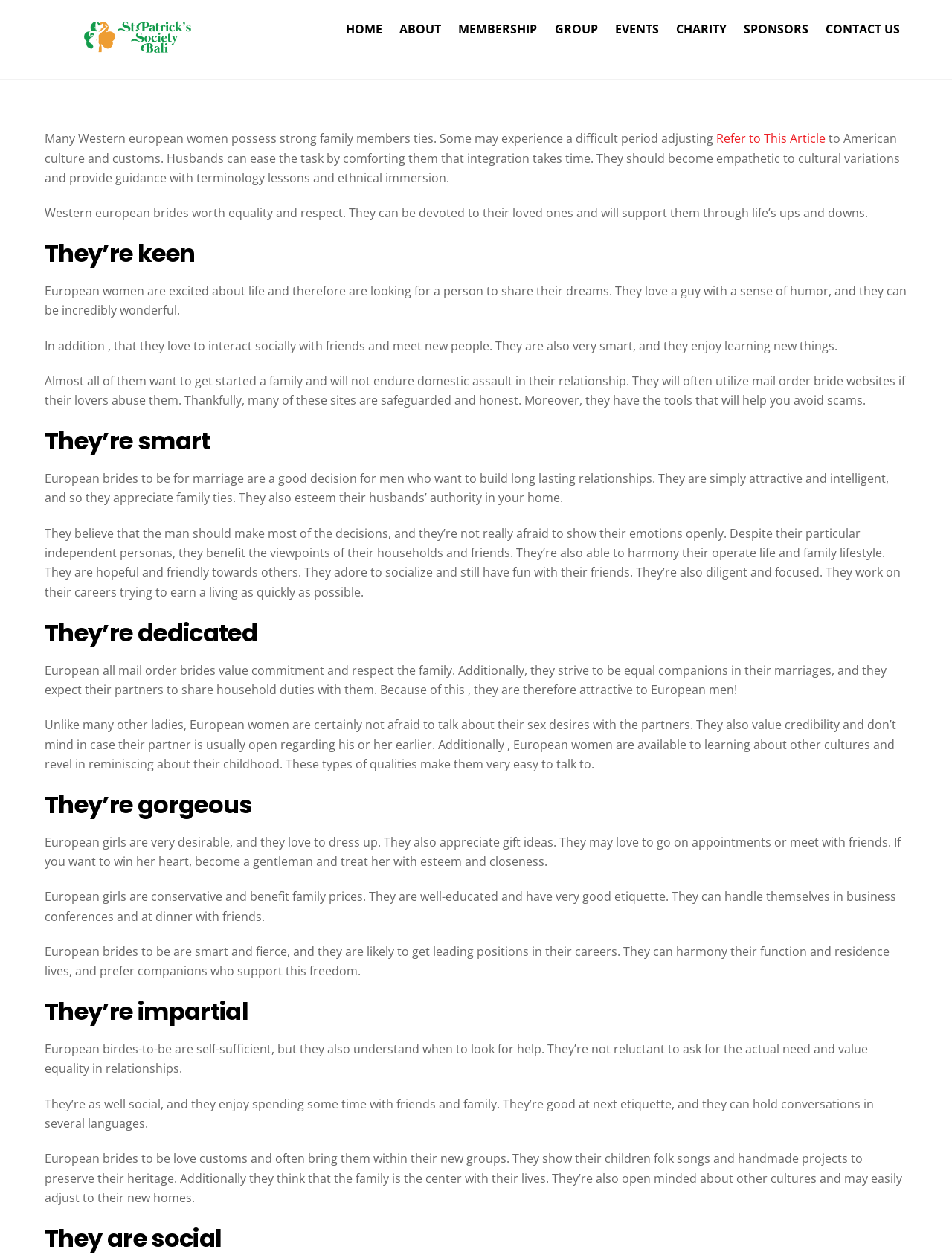Bounding box coordinates are specified in the format (top-left x, top-left y, bottom-right x, bottom-right y). All values are floating point numbers bounded between 0 and 1. Please provide the bounding box coordinate of the region this sentence describes: title="Saint Patrick Society"

[0.086, 0.029, 0.203, 0.051]